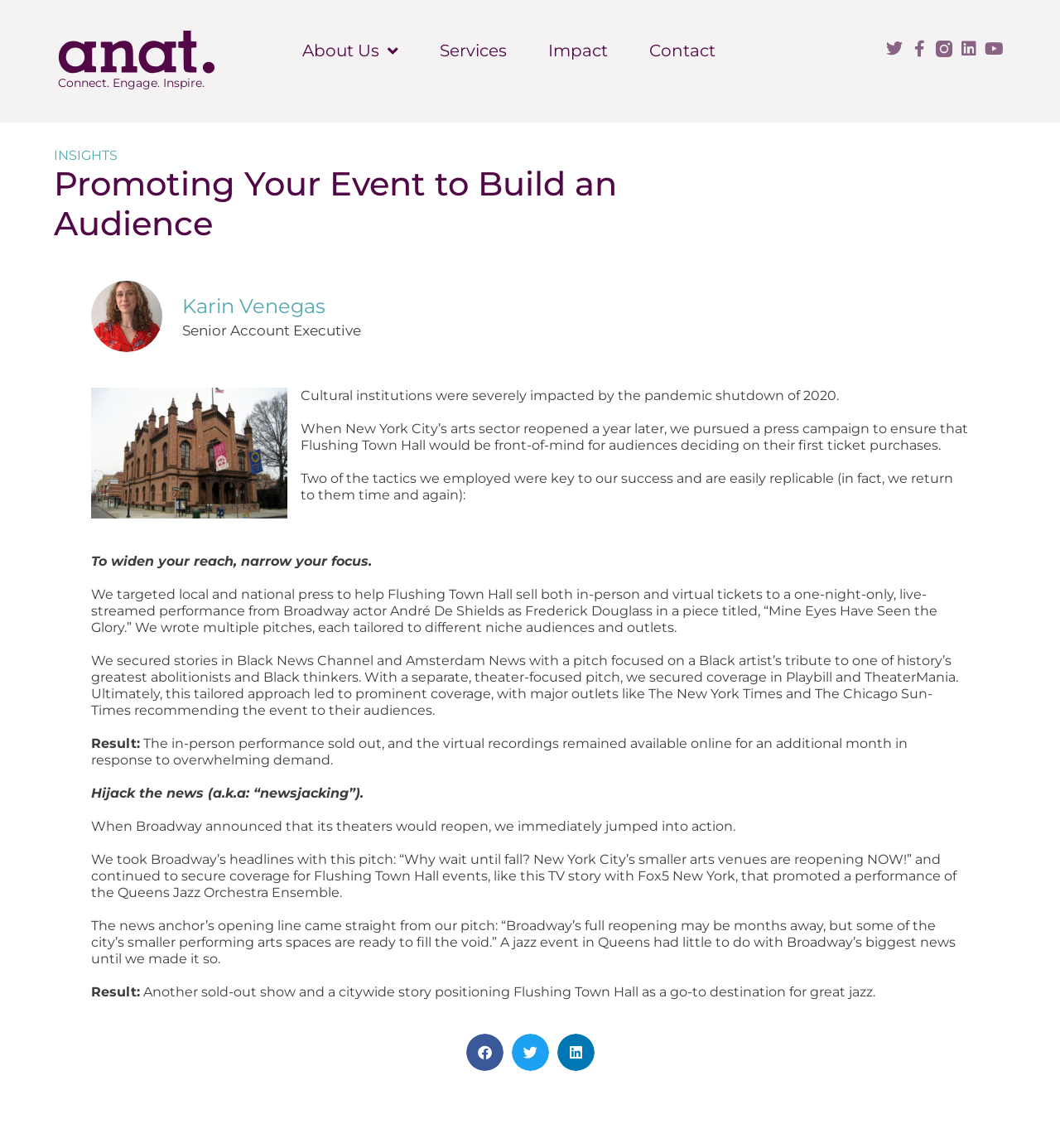Pinpoint the bounding box coordinates of the clickable area needed to execute the instruction: "Share on Facebook". The coordinates should be specified as four float numbers between 0 and 1, i.e., [left, top, right, bottom].

[0.439, 0.9, 0.475, 0.933]